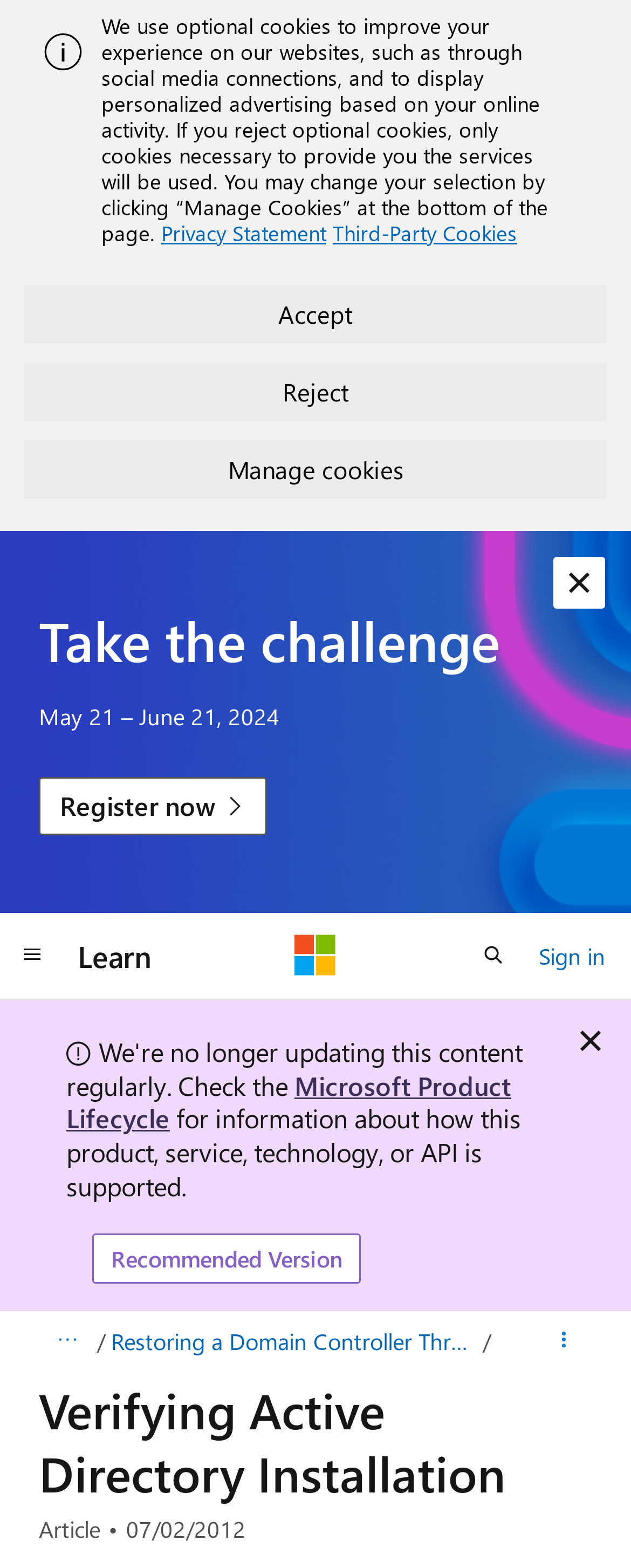Give a one-word or short phrase answer to the question: 
What is the purpose of the 'Manage Cookies' button?

To manage cookies